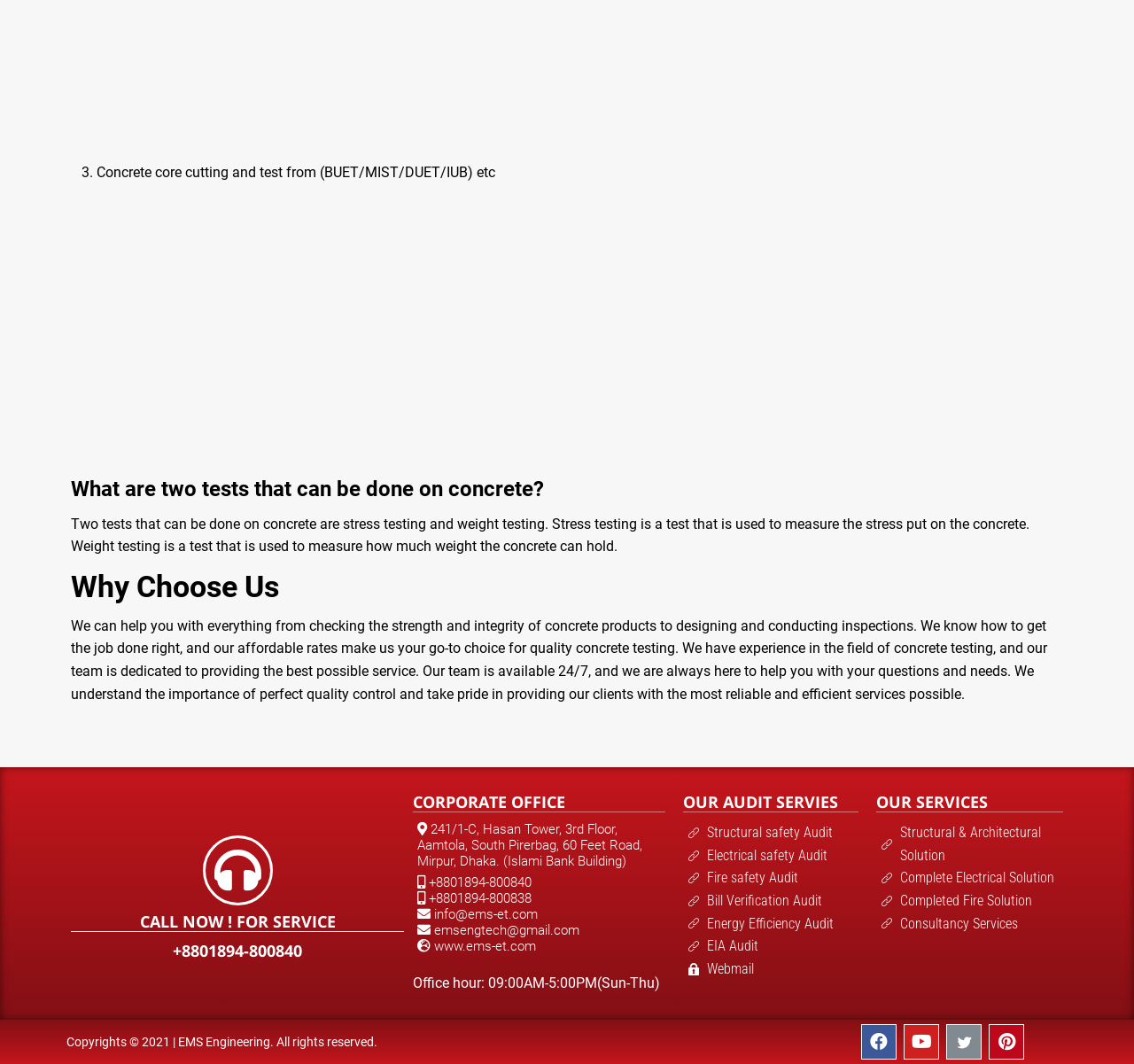Please find the bounding box for the UI element described by: "Bill Verification Audit".

[0.603, 0.836, 0.725, 0.857]